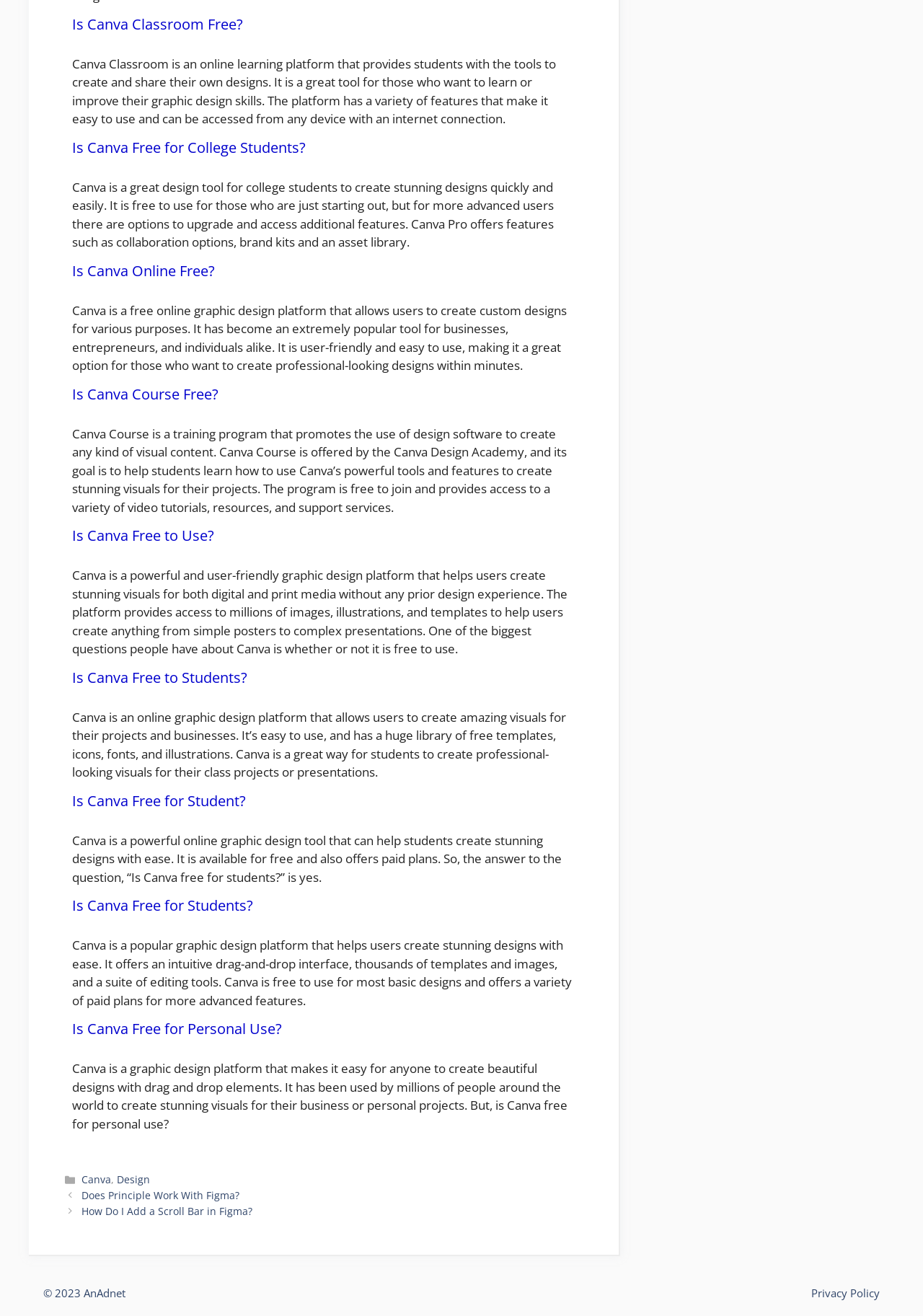Specify the bounding box coordinates of the area to click in order to execute this command: 'Learn about 'Is Canva Online Free?''. The coordinates should consist of four float numbers ranging from 0 to 1, and should be formatted as [left, top, right, bottom].

[0.078, 0.198, 0.233, 0.213]